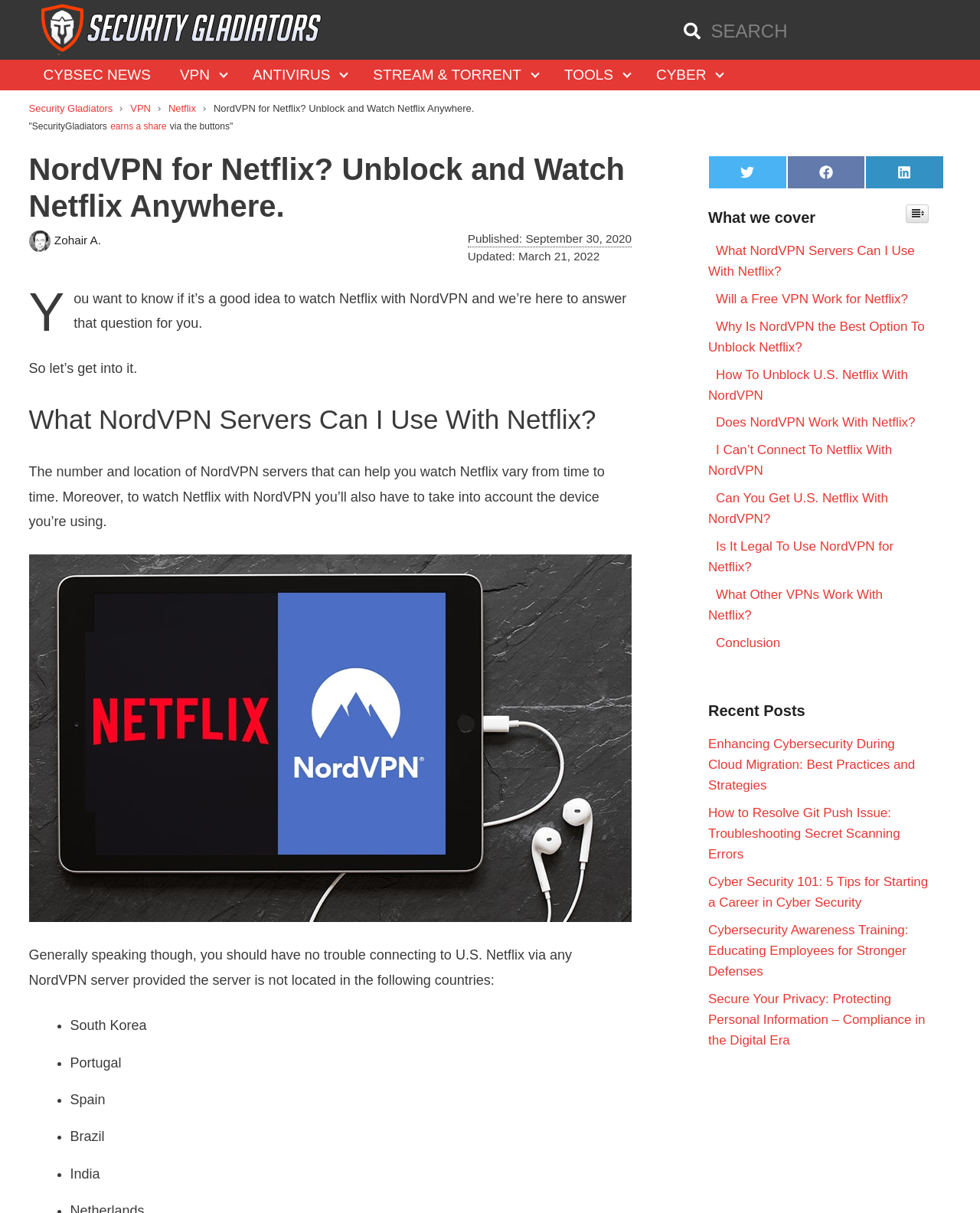Highlight the bounding box coordinates of the element you need to click to perform the following instruction: "Explore other past exhibits."

None